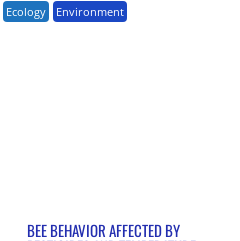What is the broader implication of the challenges faced by bees?
Based on the content of the image, thoroughly explain and answer the question.

The caption suggests that the detrimental effects of pesticide exposure and temperature fluctuations on bee behavior have far-reaching consequences for biodiversity and ecological health, implying that the health of bees is closely tied to the health of the ecosystem as a whole.